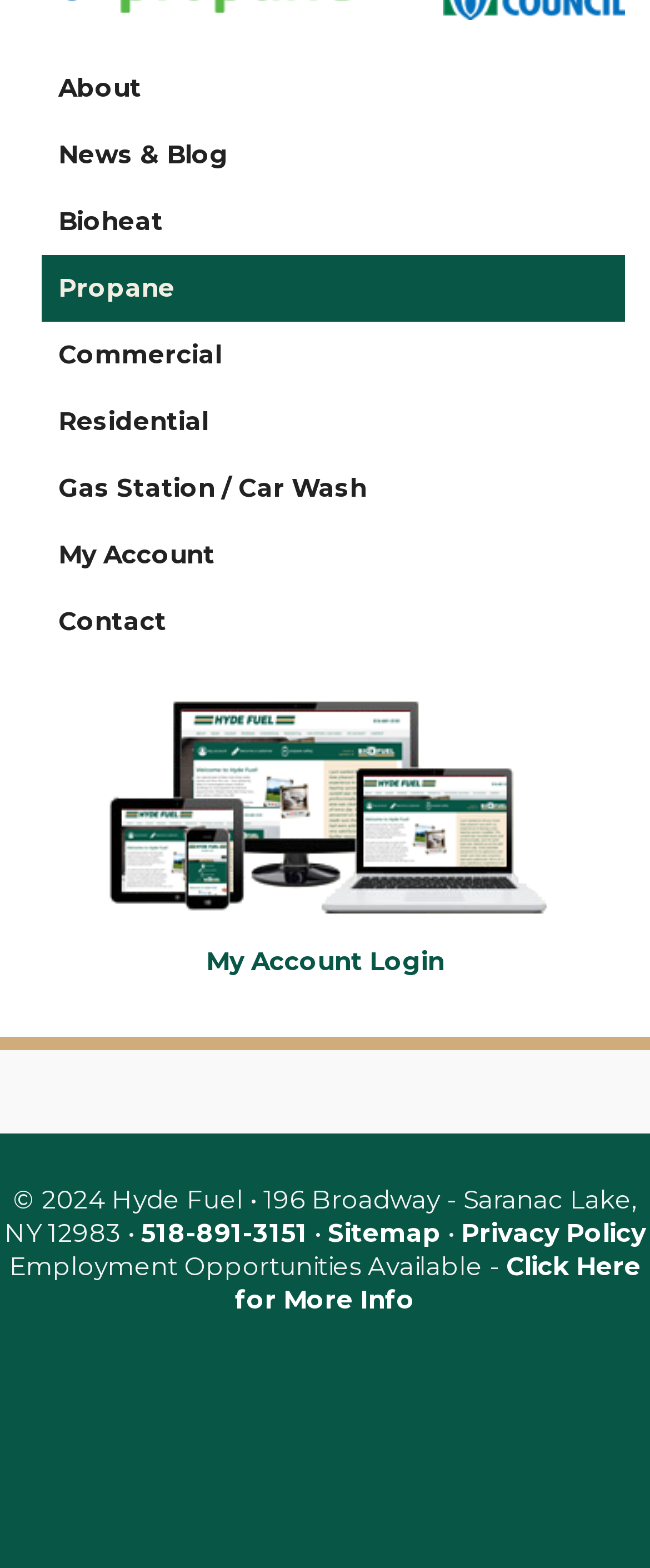Determine the bounding box coordinates of the element's region needed to click to follow the instruction: "Call 518-891-3151". Provide these coordinates as four float numbers between 0 and 1, formatted as [left, top, right, bottom].

[0.217, 0.776, 0.473, 0.796]